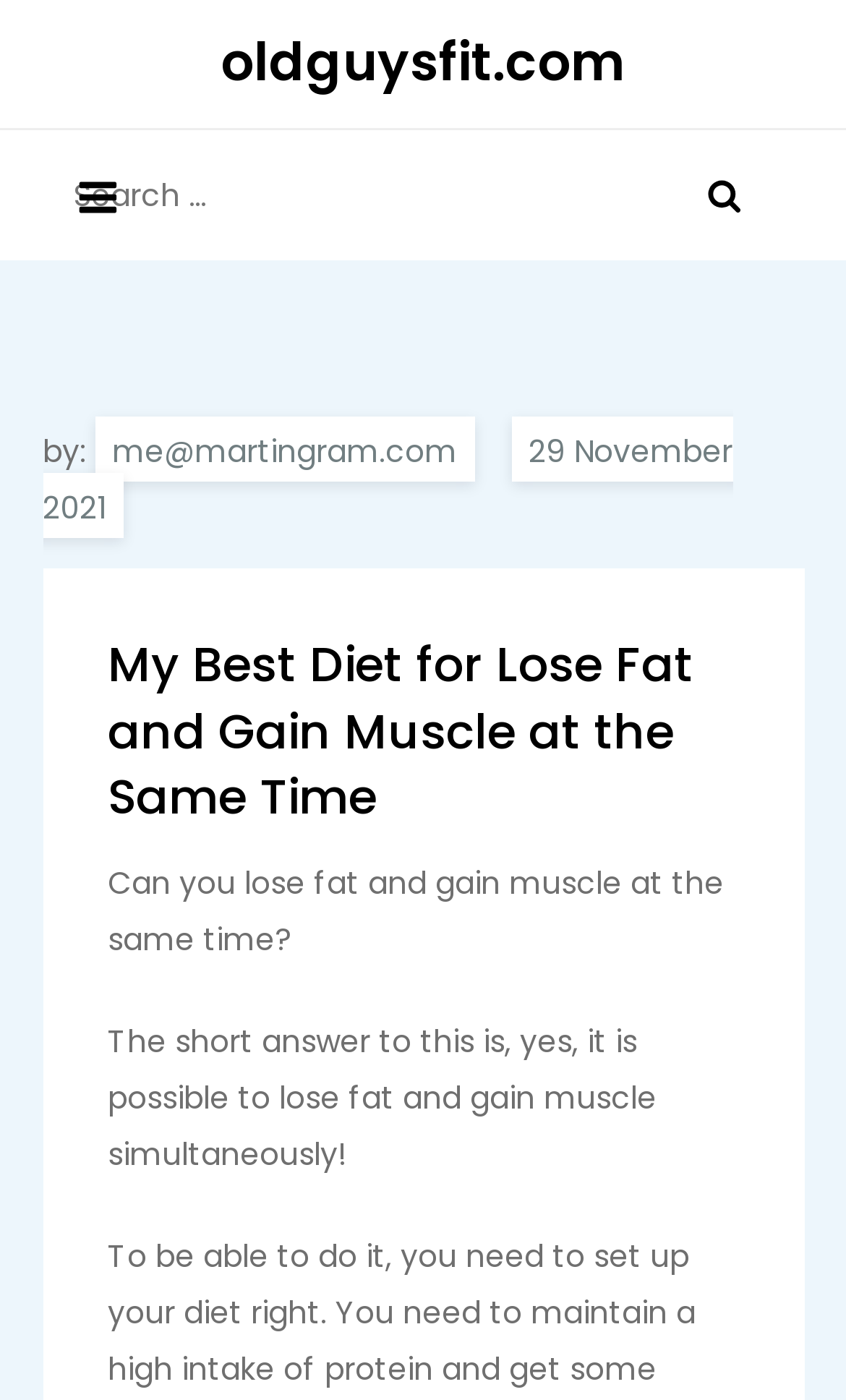Give a short answer to this question using one word or a phrase:
What is the purpose of the search bar?

To search the website